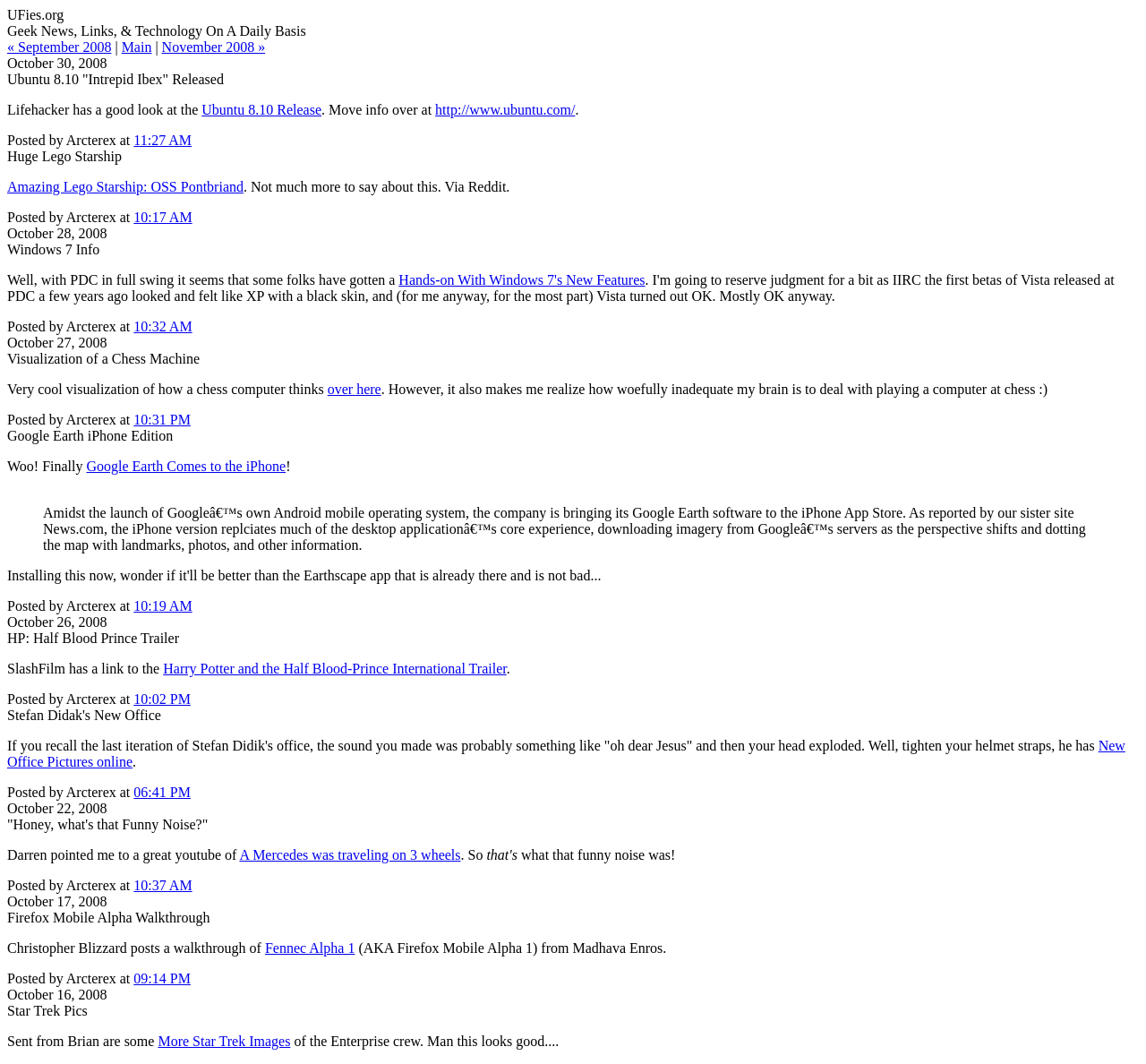Extract the bounding box coordinates for the UI element described as: "SENDCO".

None